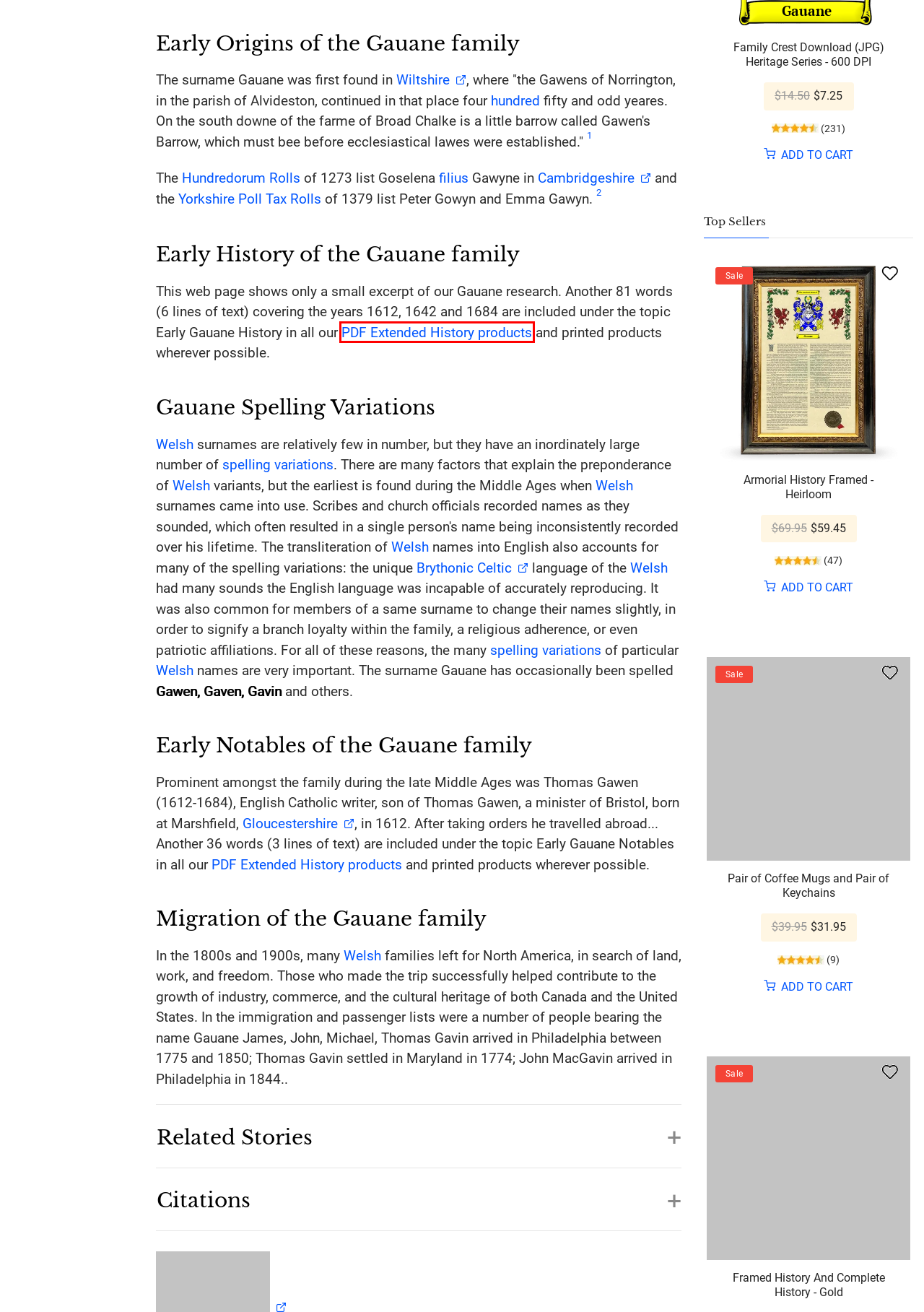You are presented with a screenshot of a webpage containing a red bounding box around an element. Determine which webpage description best describes the new webpage after clicking on the highlighted element. Here are the candidates:
A. Gauane Armorial History Framed - Heirloom | HouseOfNames.com
B. On Sale | HouseOfNames.com
C. Digital Products | HouseOfNames.com
D. Gauane Framed History And Complete History - Gold | HouseOfNames.com
E. Apparel | HouseOfNames.com
F. Prints | HouseOfNames.com
G. Gauane Pair of Coffee Mugs and Pair of Keychains | HouseOfNames.com
H. Gauane Coat of Arms and Extended History Download (PDF) - A4 Size | HouseOfNames.com

H